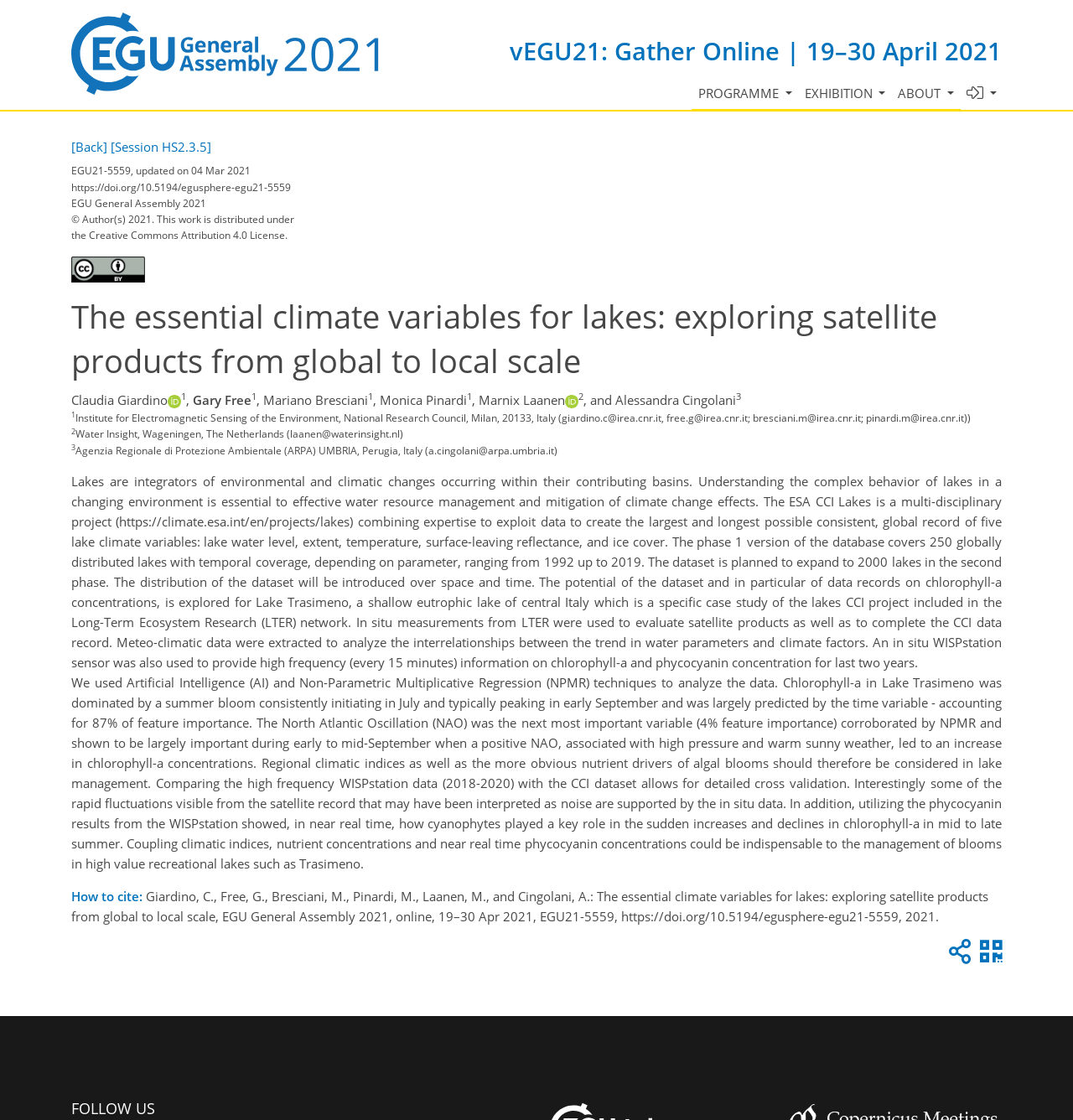Determine the bounding box coordinates of the clickable area required to perform the following instruction: "Click the EXHIBITION button". The coordinates should be represented as four float numbers between 0 and 1: [left, top, right, bottom].

[0.744, 0.068, 0.831, 0.099]